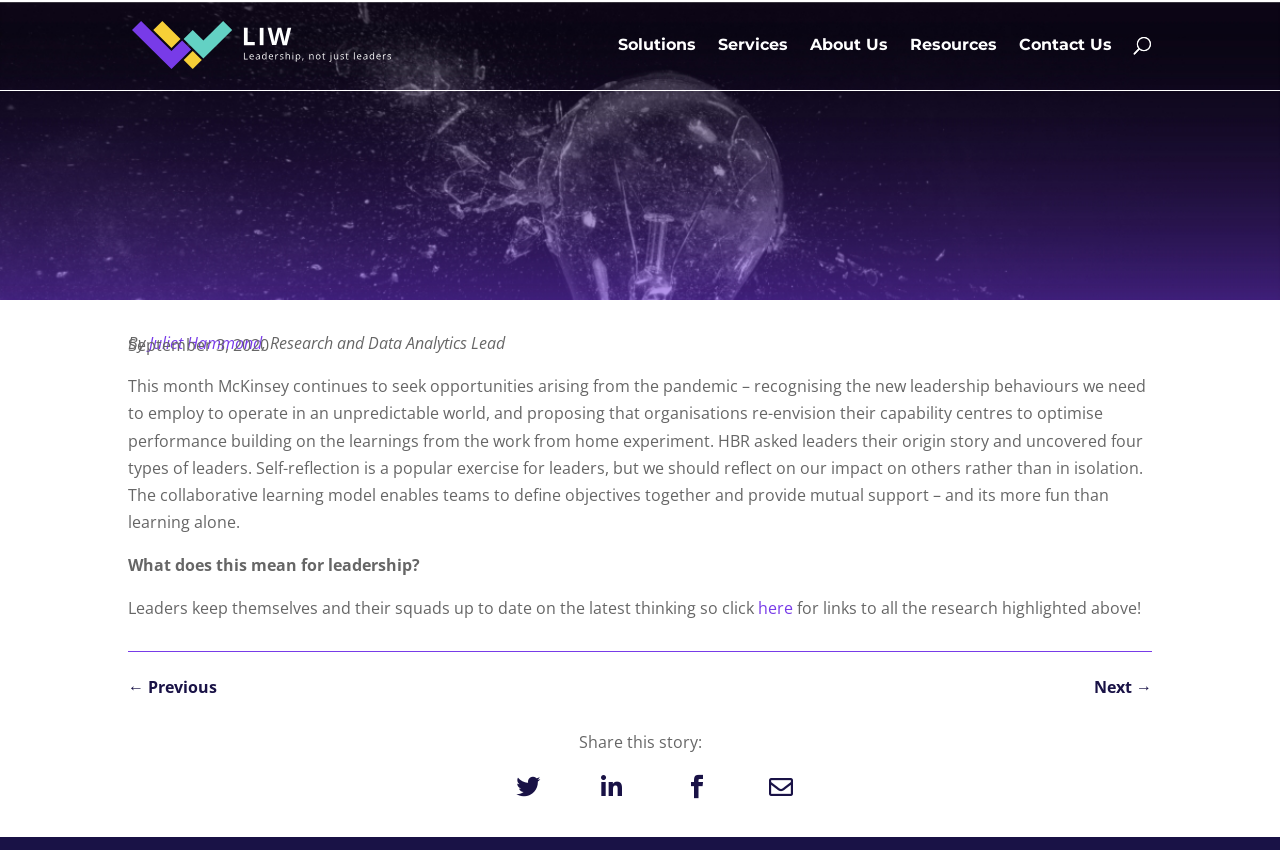Identify the bounding box coordinates for the element that needs to be clicked to fulfill this instruction: "Read Juliet Hammond's profile". Provide the coordinates in the format of four float numbers between 0 and 1: [left, top, right, bottom].

[0.116, 0.391, 0.205, 0.416]